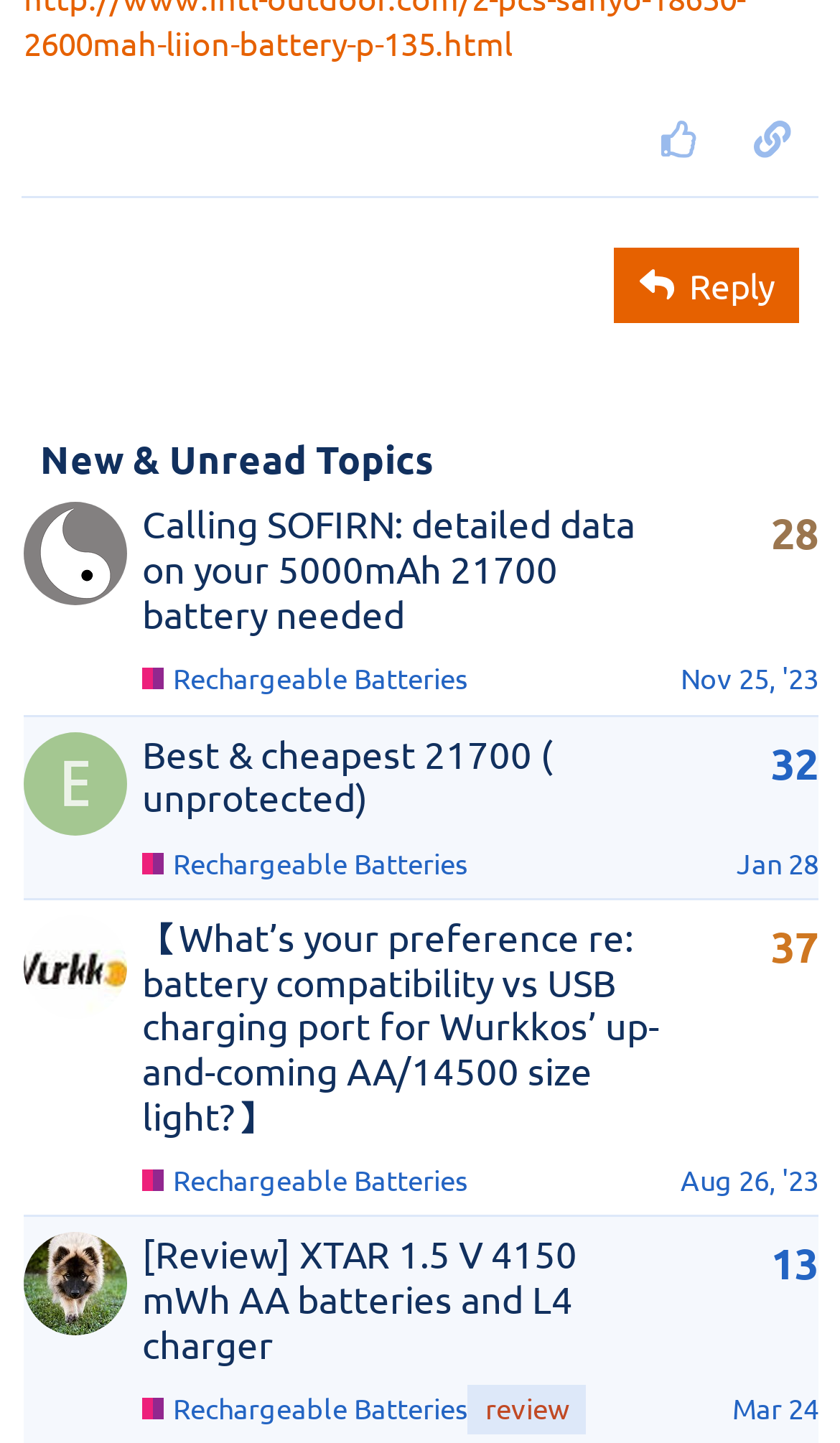What is the category of the topic 'Calling SOFIRN: detailed data on your 5000mAh 21700 battery needed'?
Look at the image and answer with only one word or phrase.

Rechargeable Batteries